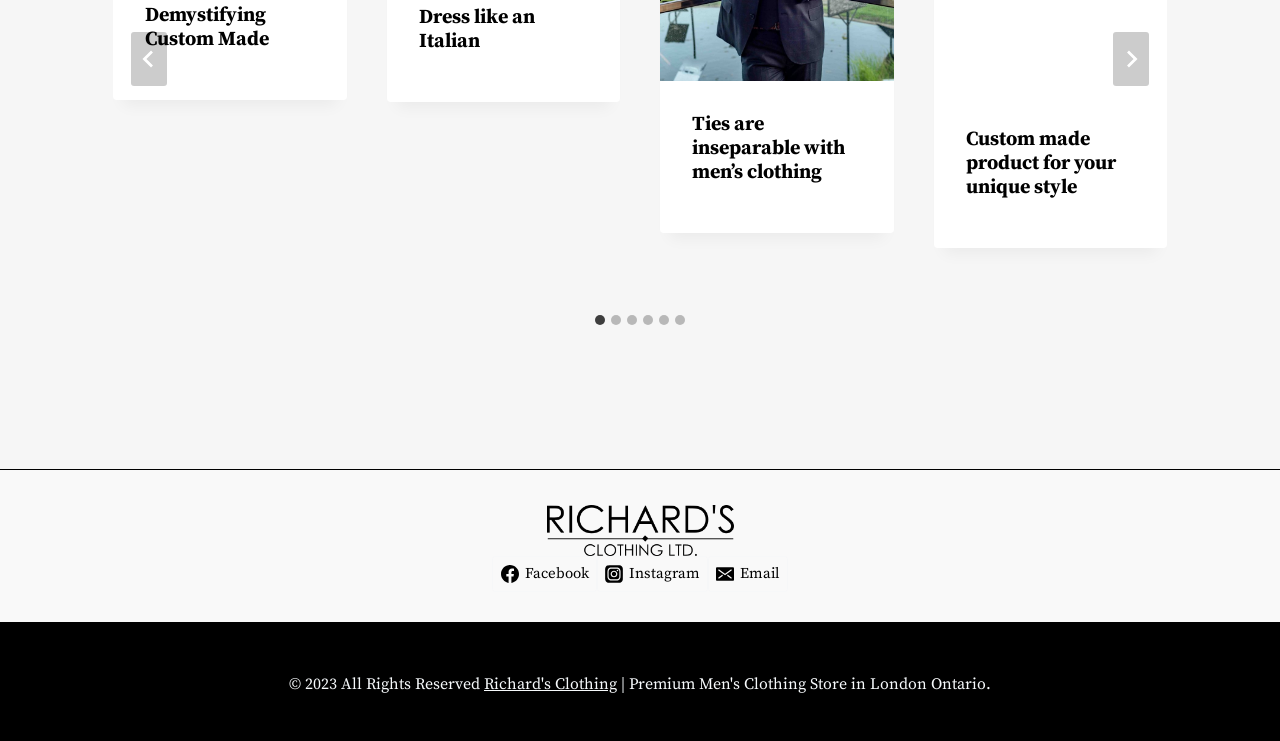Pinpoint the bounding box coordinates for the area that should be clicked to perform the following instruction: "Search for something".

None